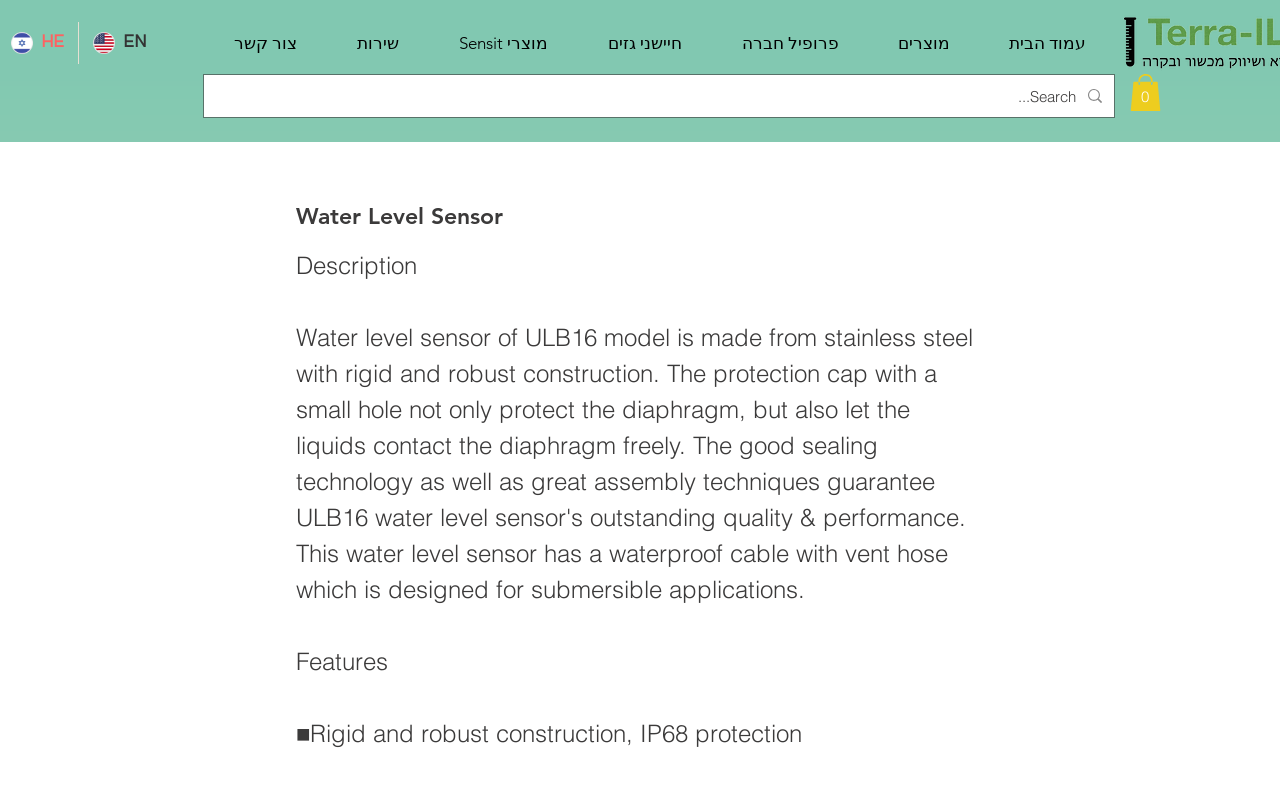Answer the question below in one word or phrase:
What is the protection level of the water level sensor?

IP68